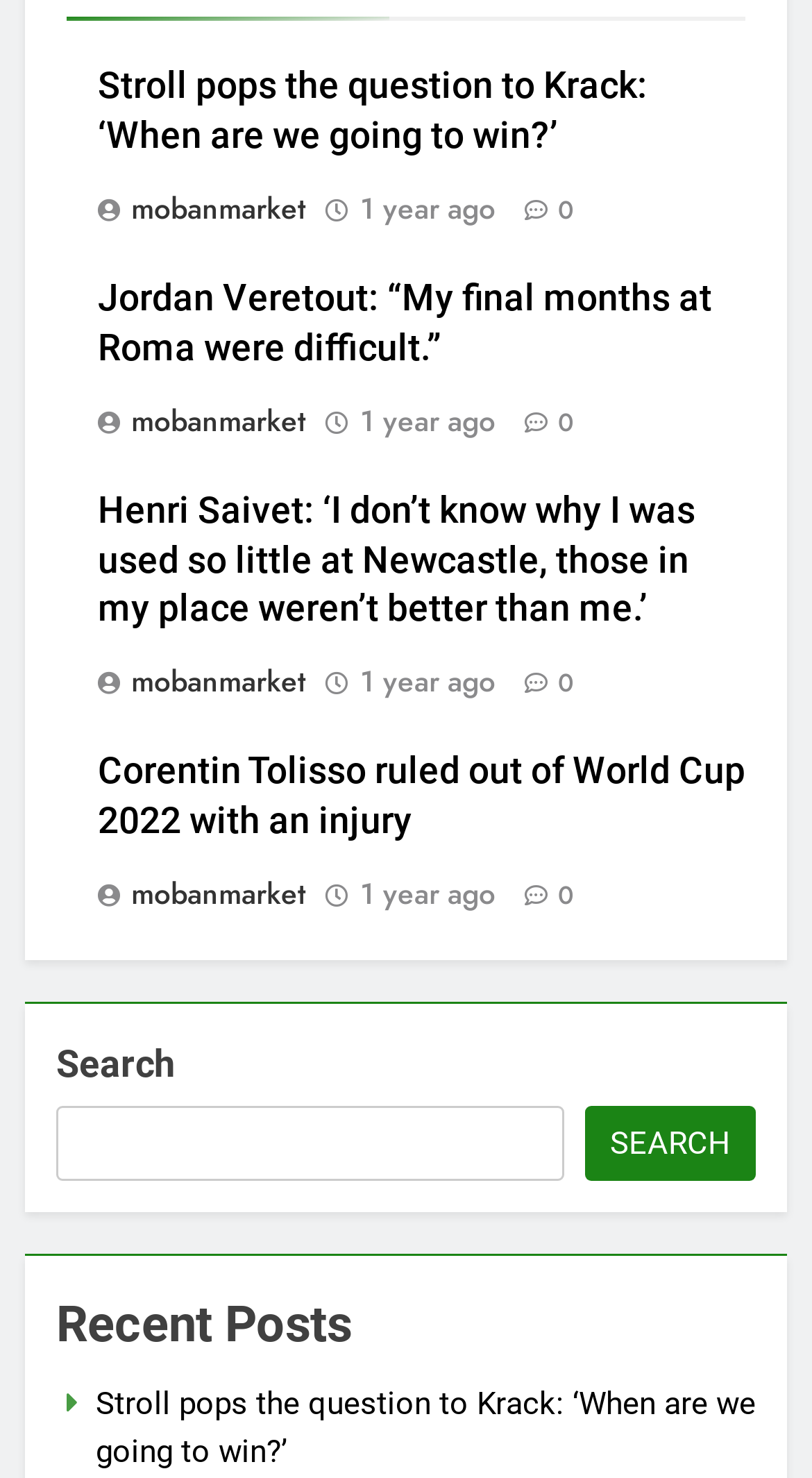Identify the bounding box coordinates of the section to be clicked to complete the task described by the following instruction: "Visit the Wikipedia page about Mid-Autumn Festival". The coordinates should be four float numbers between 0 and 1, formatted as [left, top, right, bottom].

None